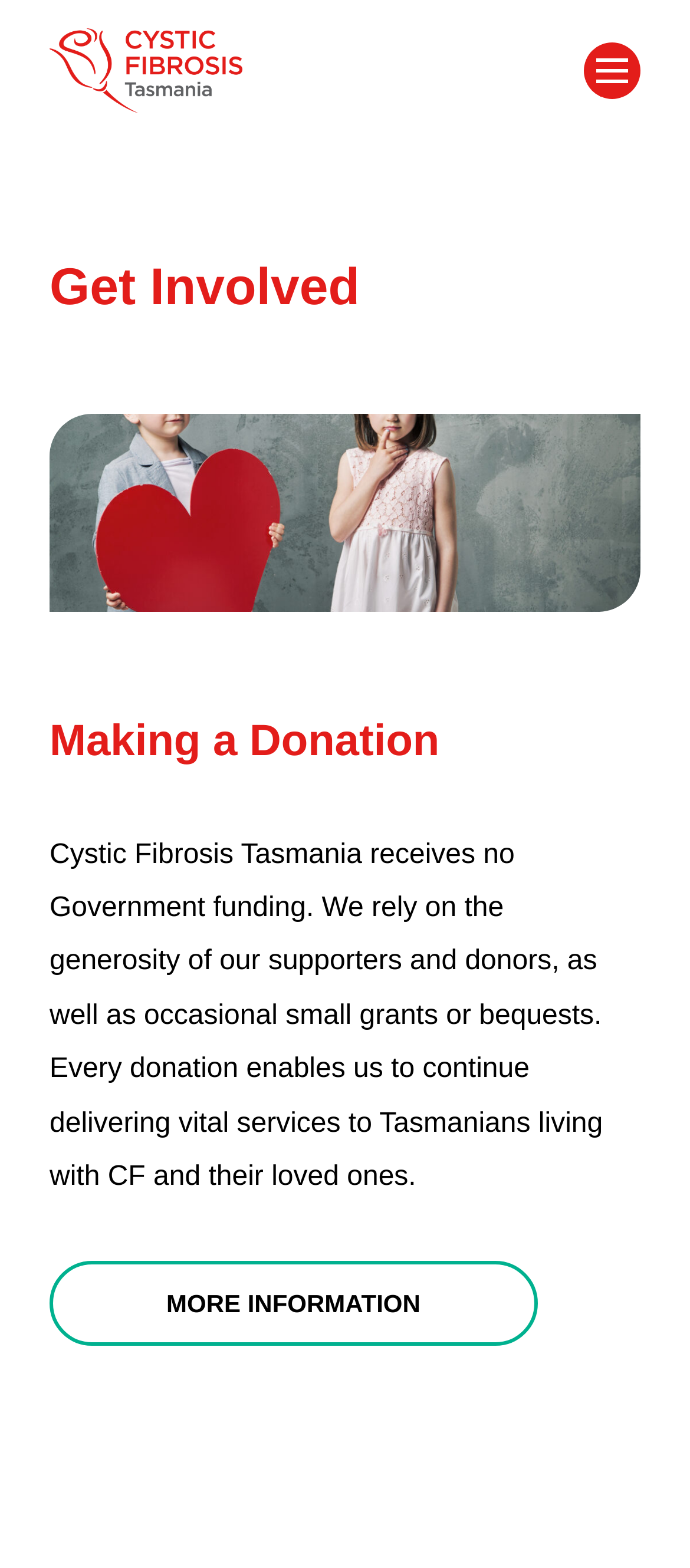Using the element description provided, determine the bounding box coordinates in the format (top-left x, top-left y, bottom-right x, bottom-right y). Ensure that all values are floating point numbers between 0 and 1. Element description: aria-label="brand logo"

[0.072, 0.018, 0.35, 0.072]